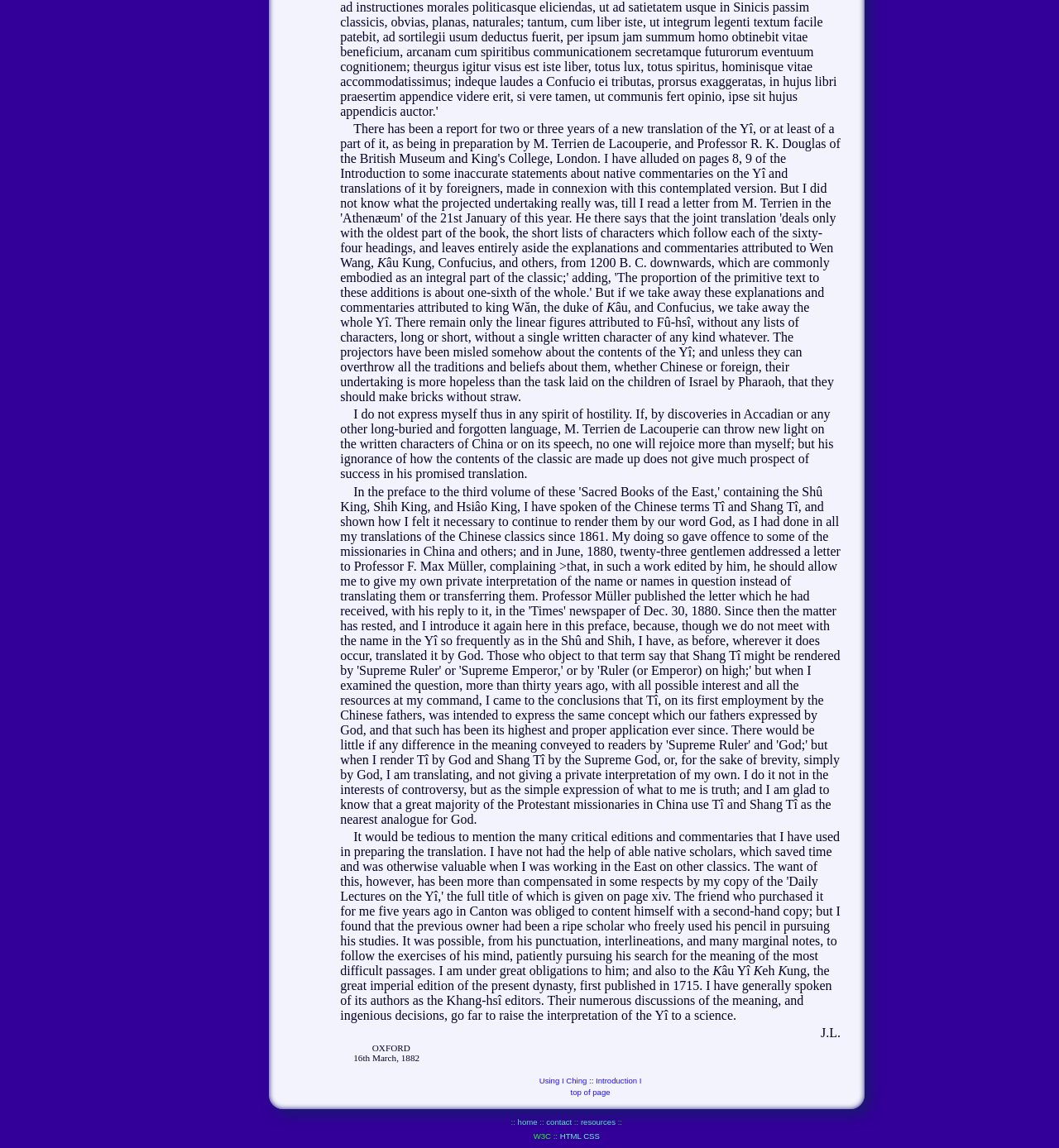What is the purpose of the link 'Using I Ching'?
Please use the image to deliver a detailed and complete answer.

The link 'Using I Ching' is likely a resource or a guide for readers who want to learn about using the I Ching, a ancient Chinese divination text, which is the topic of the text.